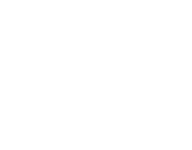Elaborate on the contents of the image in a comprehensive manner.

The image features an icon representing "TaylorMade Utility Irons," a popular line of golf equipment designed to enhance player performance on the course. This image is placed in the context of a webpage that provides extensive coverage of golf-related news, including tournament highlights, player insights, and equipment updates. The page aims to serve golf enthusiasts by offering well-rounded and insightful information about the sport. TaylorMade, known for its innovation in golf technology, emphasizes the utility irons' ability to provide versatility and precision for players of all skill levels.